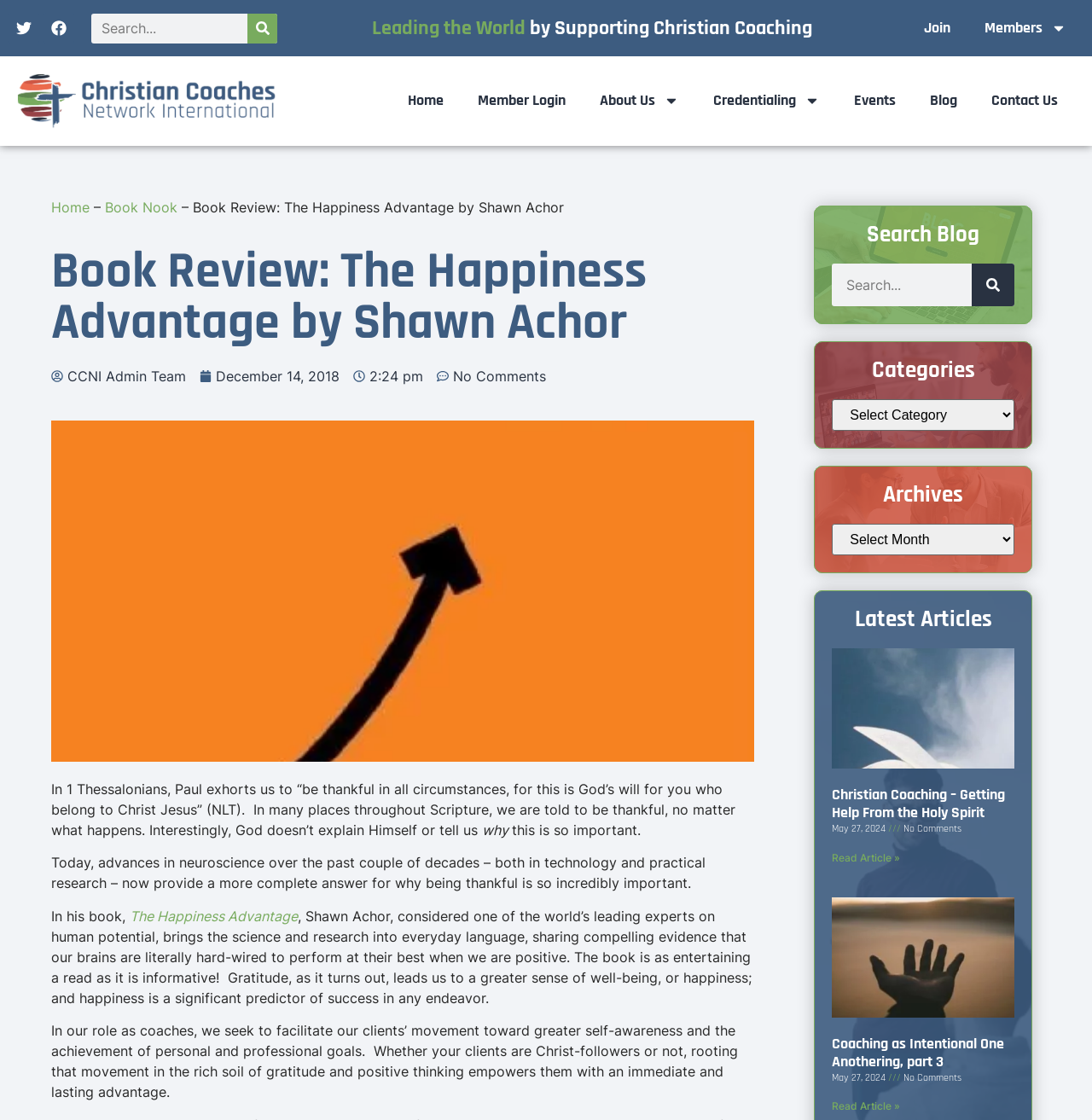Based on the element description Home, identify the bounding box coordinates for the UI element. The coordinates should be in the format (top-left x, top-left y, bottom-right x, bottom-right y) and within the 0 to 1 range.

[0.358, 0.073, 0.422, 0.108]